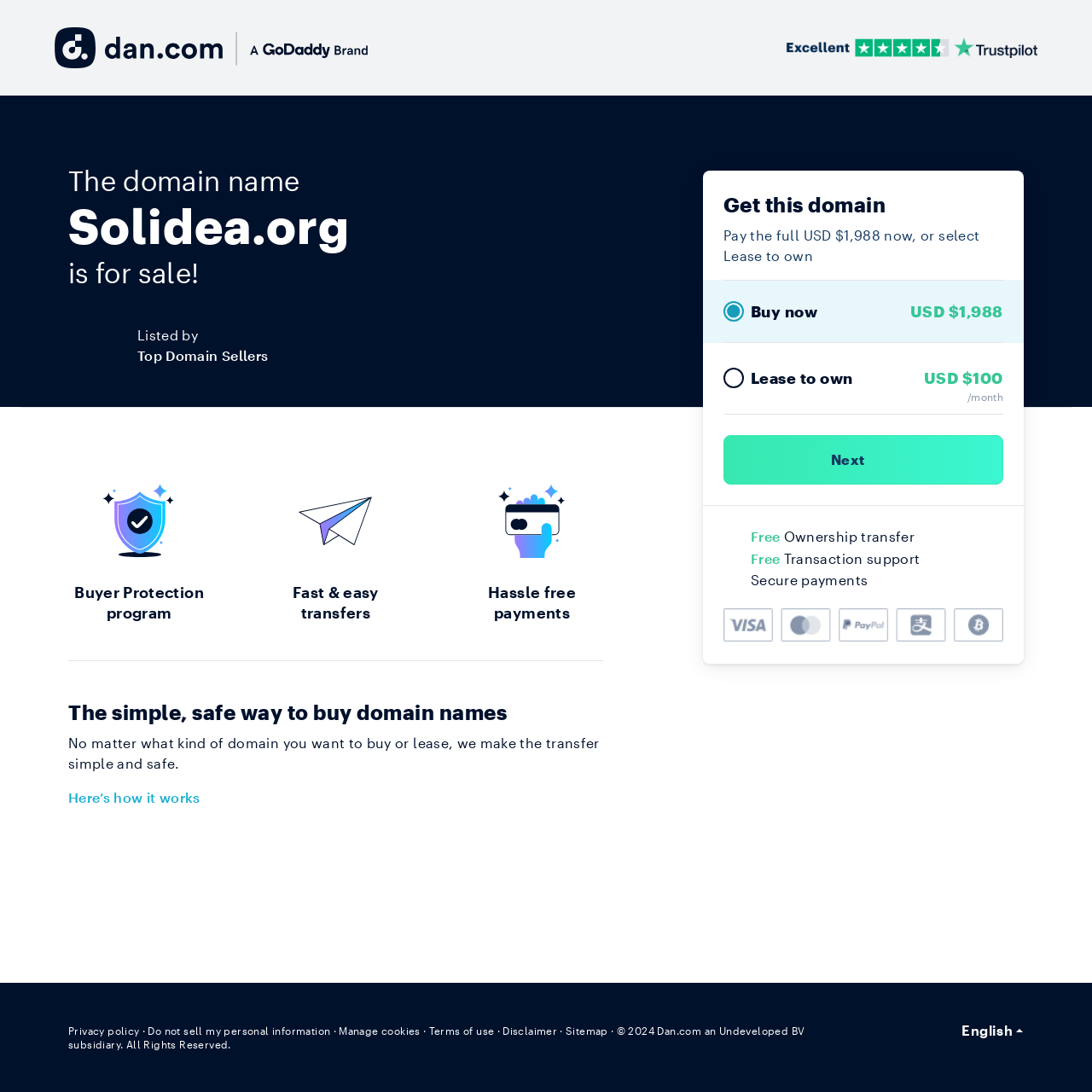What is the lease to own price?
Provide a fully detailed and comprehensive answer to the question.

The question asks about the lease to own price. By looking at the webpage, we can see that there is a section that says 'Lease to own' with a price of 'USD $100' next to it, indicating that this is the lease to own price.